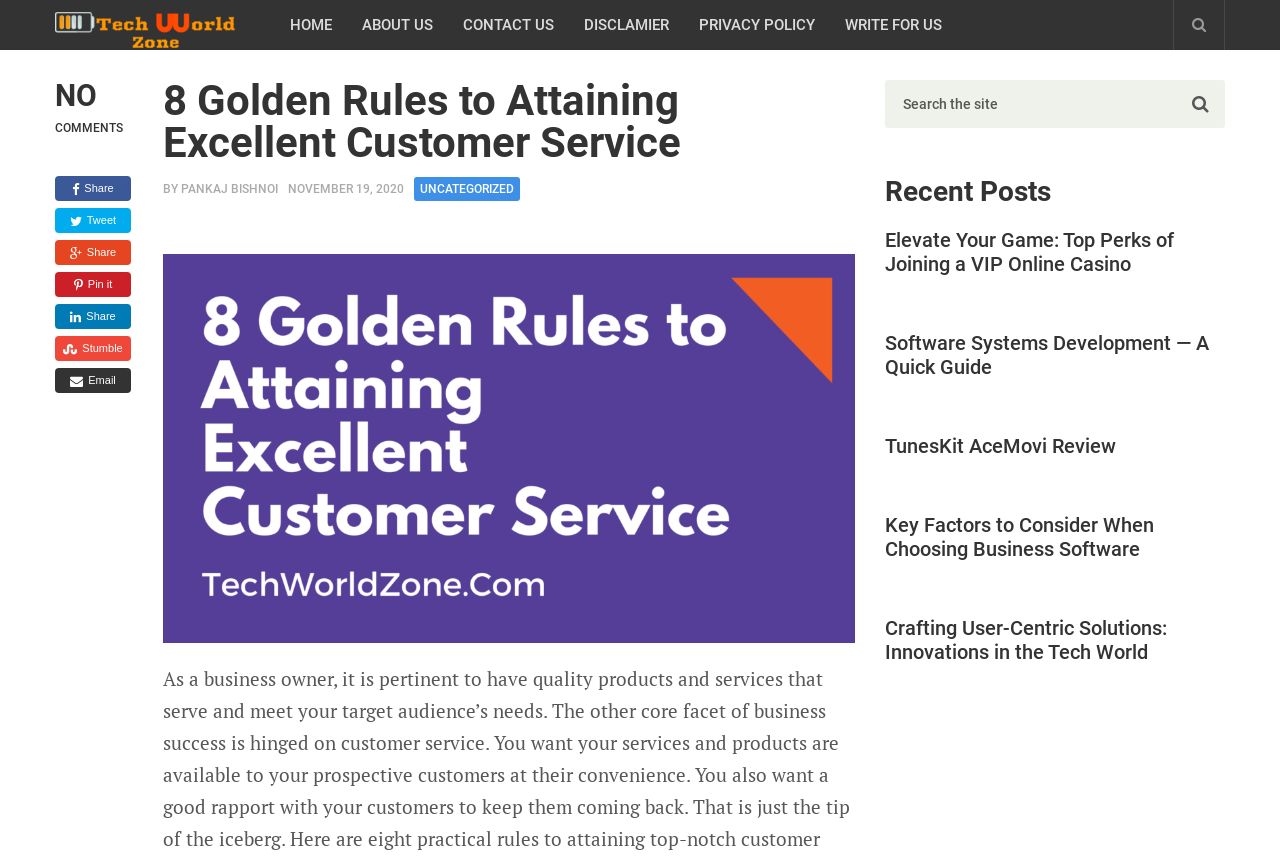What is the date of the article '8 Golden Rules to Attaining Excellent Customer Service'?
Please provide a single word or phrase answer based on the image.

NOVEMBER 19, 2020